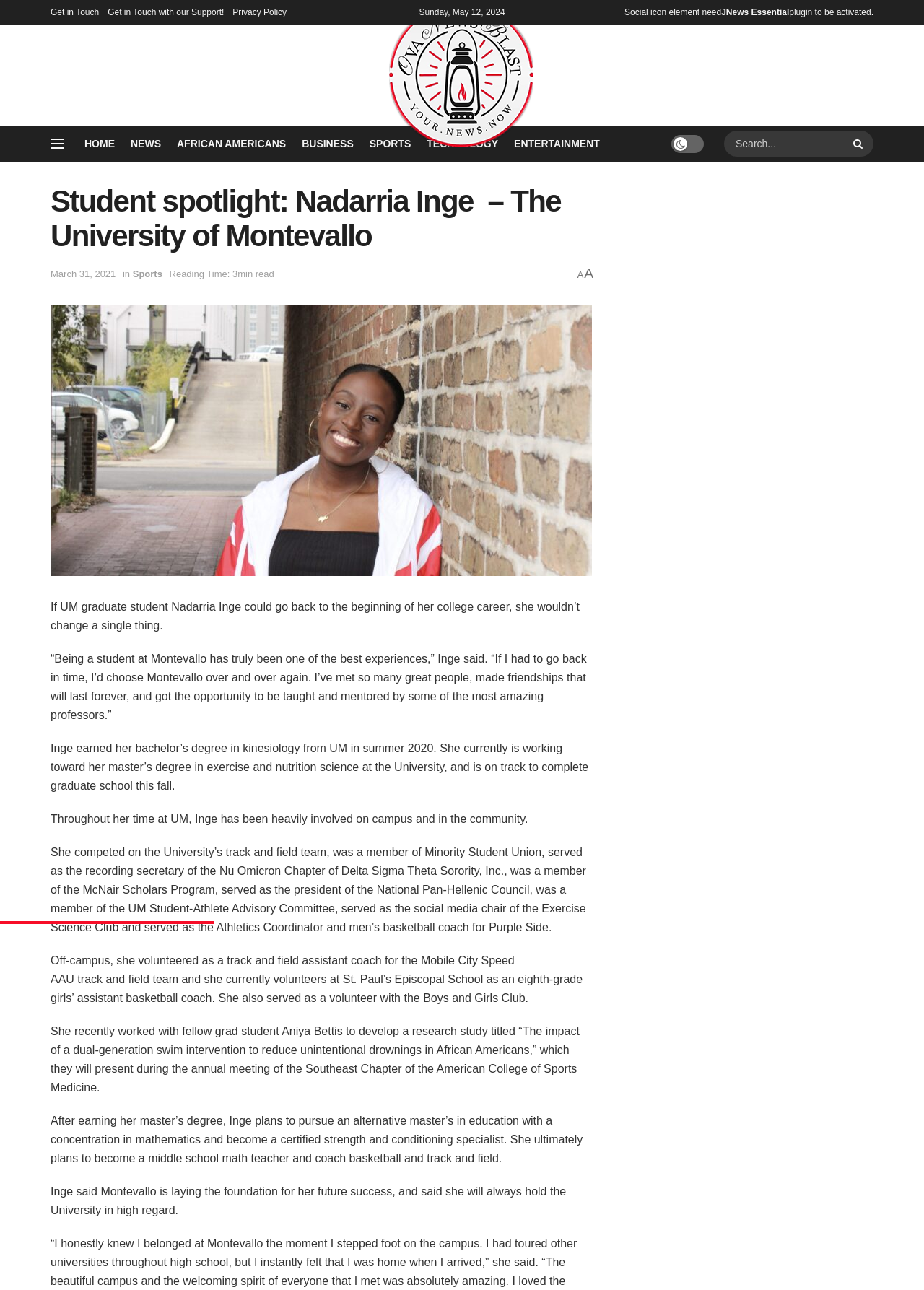What is the date of the article?
Use the image to answer the question with a single word or phrase.

March 31, 2021